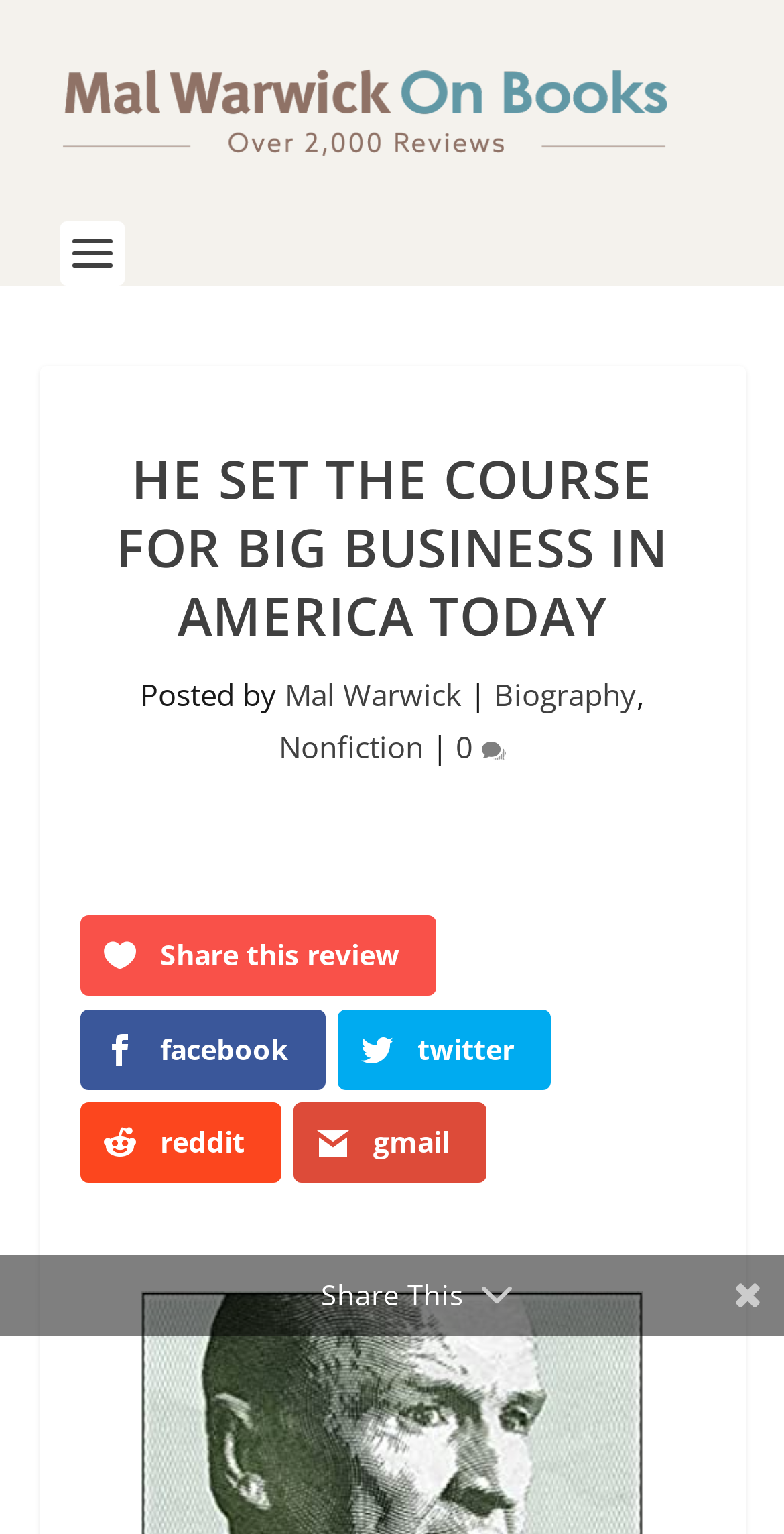Locate the bounding box coordinates of the area you need to click to fulfill this instruction: 'follow The Bradley Scout on Twitter'. The coordinates must be in the form of four float numbers ranging from 0 to 1: [left, top, right, bottom].

None